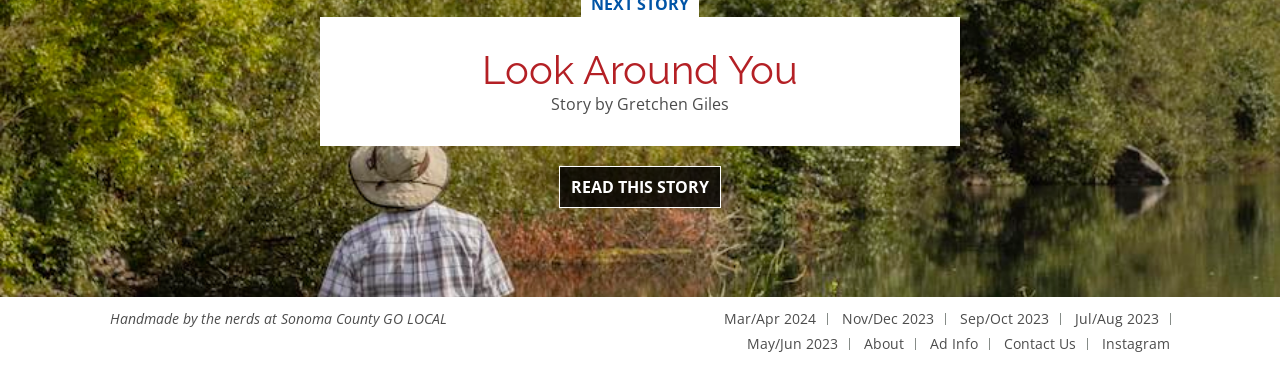What is the main action of the 'READ THIS STORY' button?
Please respond to the question thoroughly and include all relevant details.

The 'READ THIS STORY' button is a link element located at the top of the webpage, and its purpose is to allow users to read the story, likely by navigating to a new webpage or section.